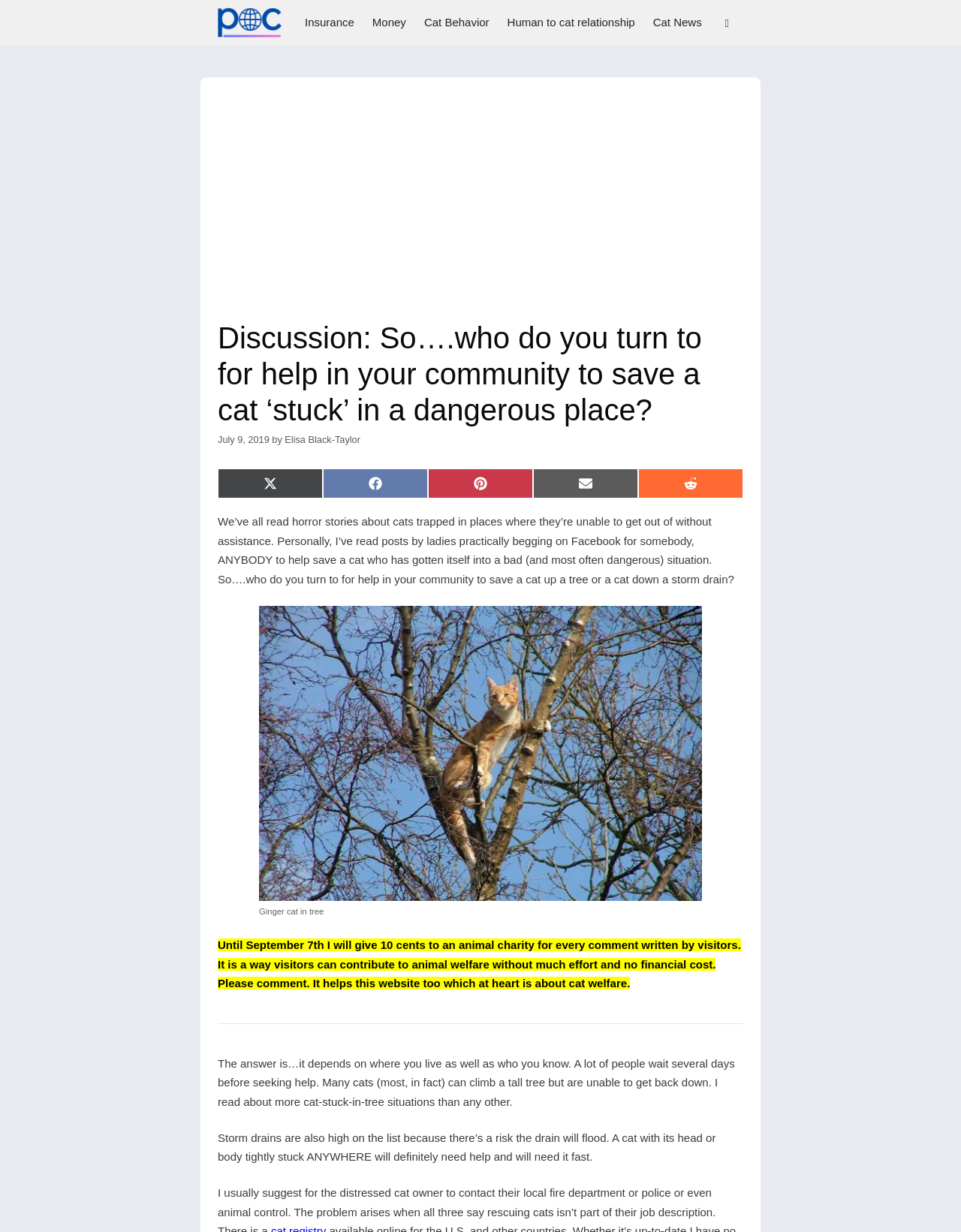What is the author encouraging visitors to do?
Based on the image, please offer an in-depth response to the question.

The author is encouraging visitors to leave a comment on the webpage, as they will donate 10 cents to an animal charity for every comment written by visitors until September 7th.